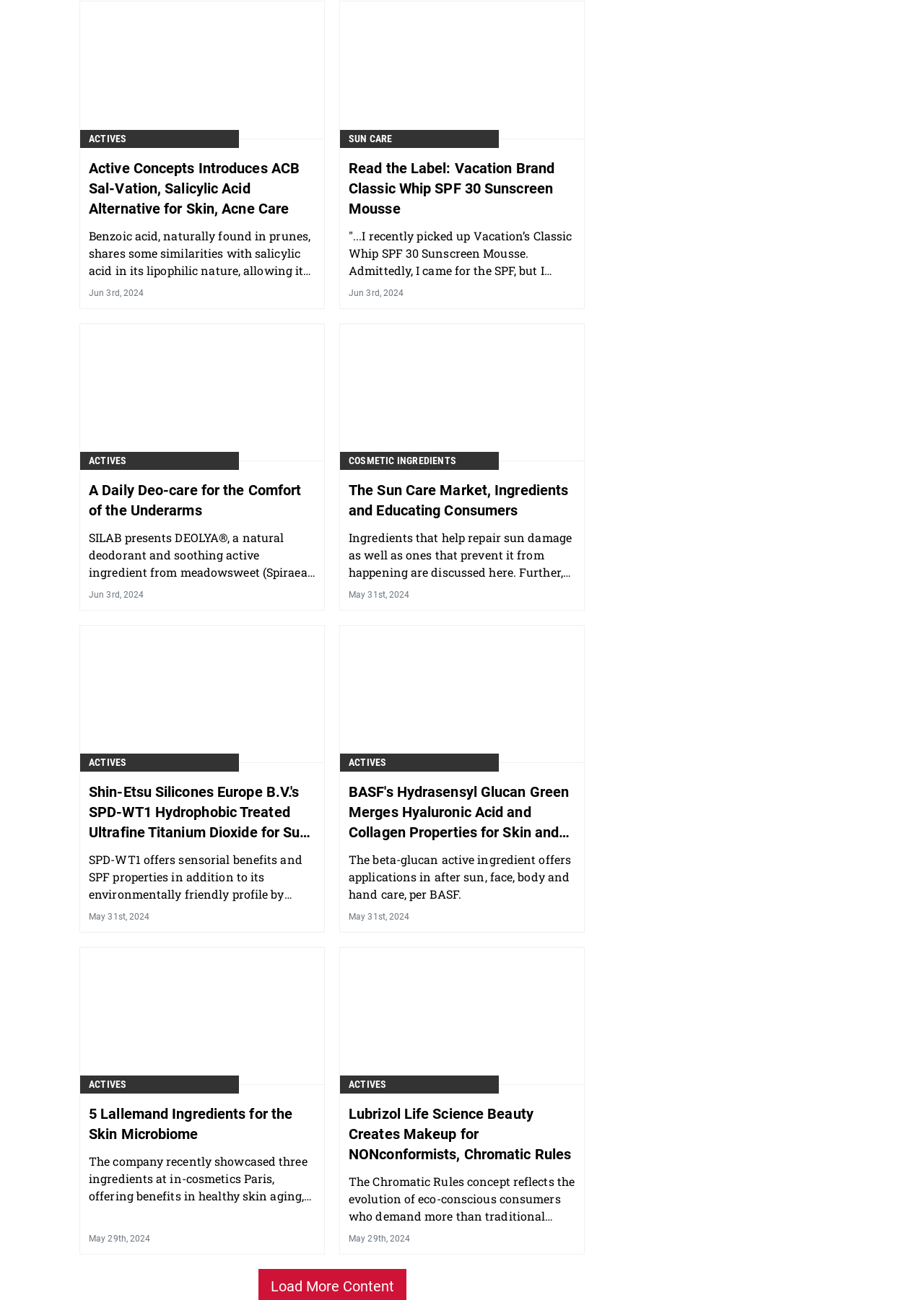Please identify the bounding box coordinates of the area I need to click to accomplish the following instruction: "Check the news about Lubrizol Life Science Beauty Creates Makeup for NONconformists, Chromatic Rules".

[0.377, 0.849, 0.623, 0.899]